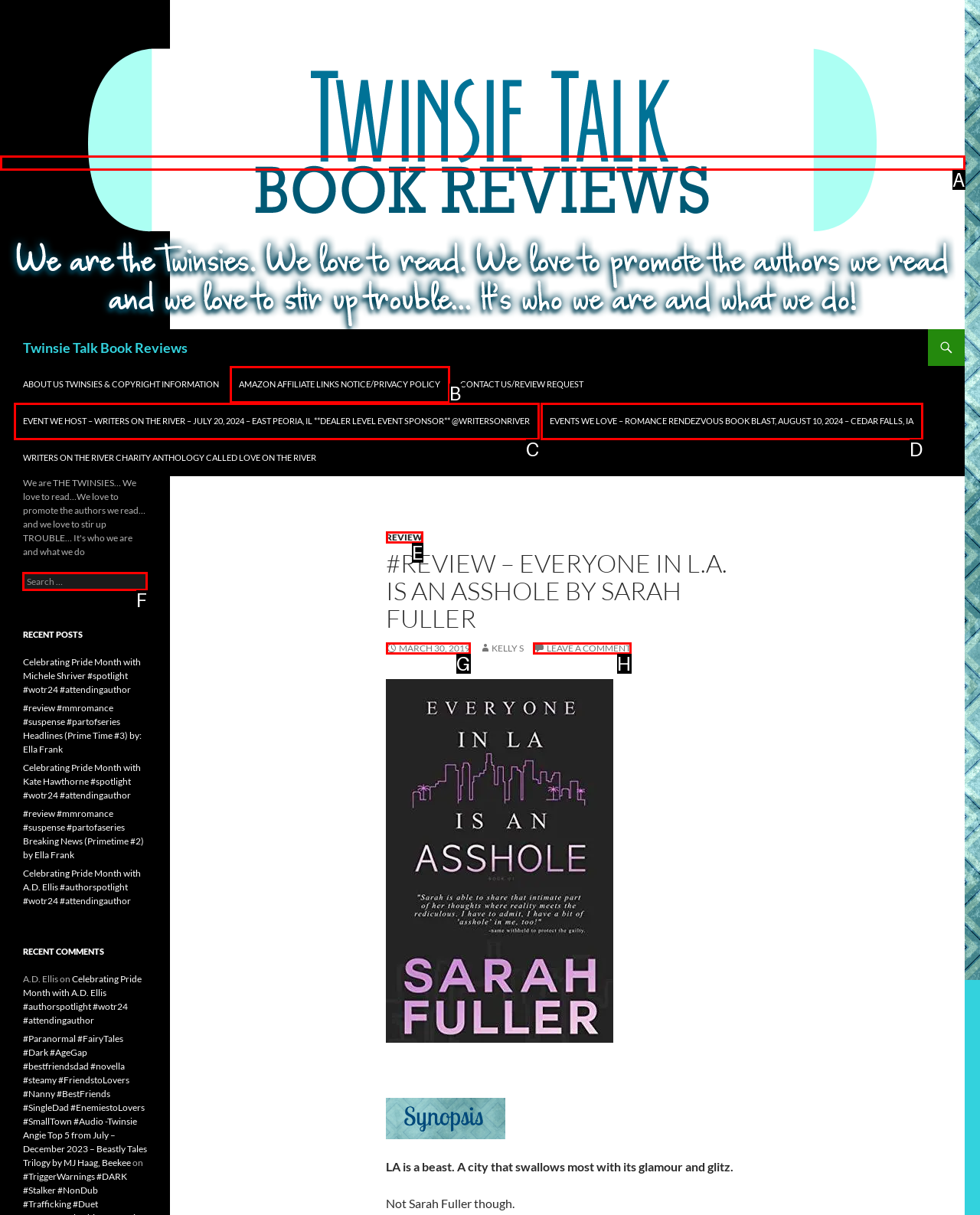Determine the HTML element to click for the instruction: Search for something.
Answer with the letter corresponding to the correct choice from the provided options.

F